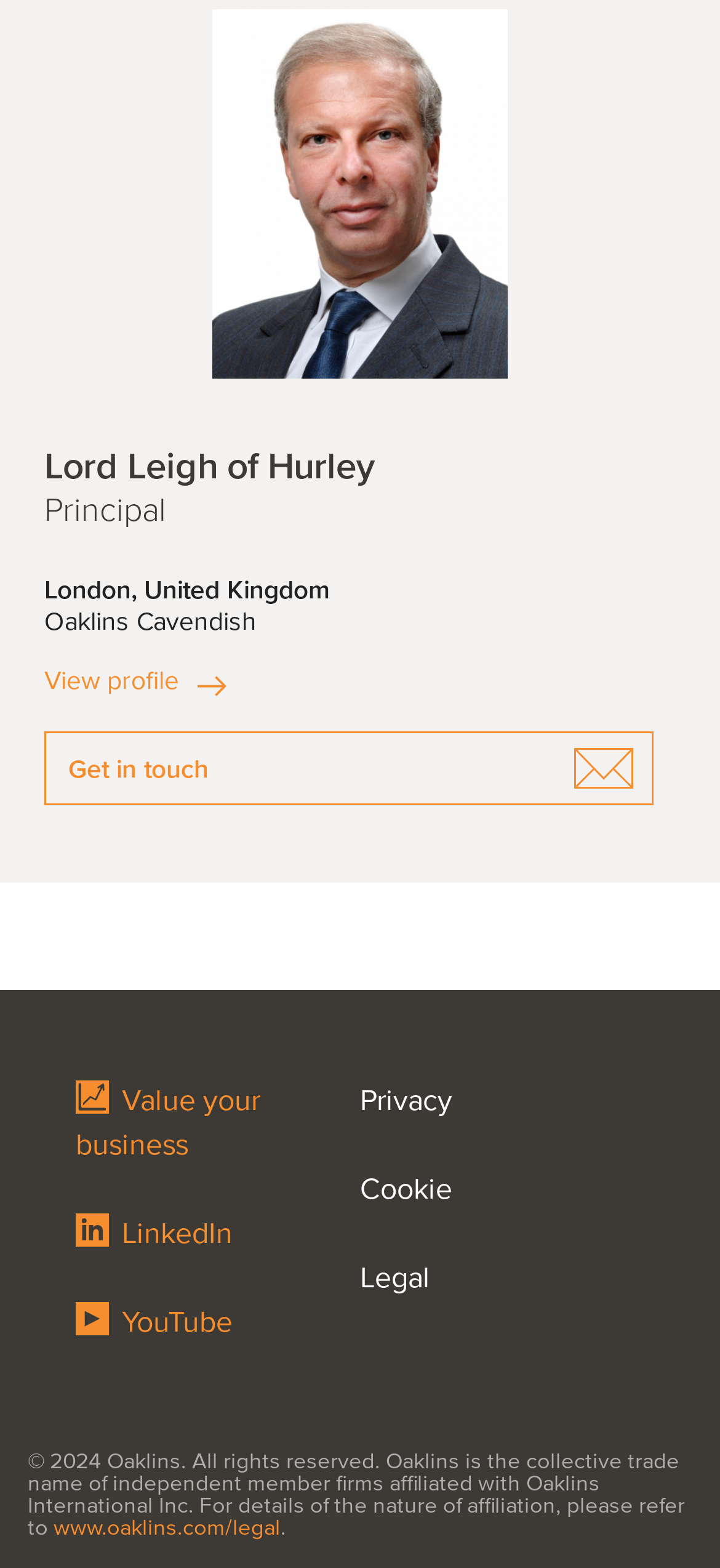Locate the coordinates of the bounding box for the clickable region that fulfills this instruction: "View YouTube channel".

[0.038, 0.828, 0.5, 0.858]